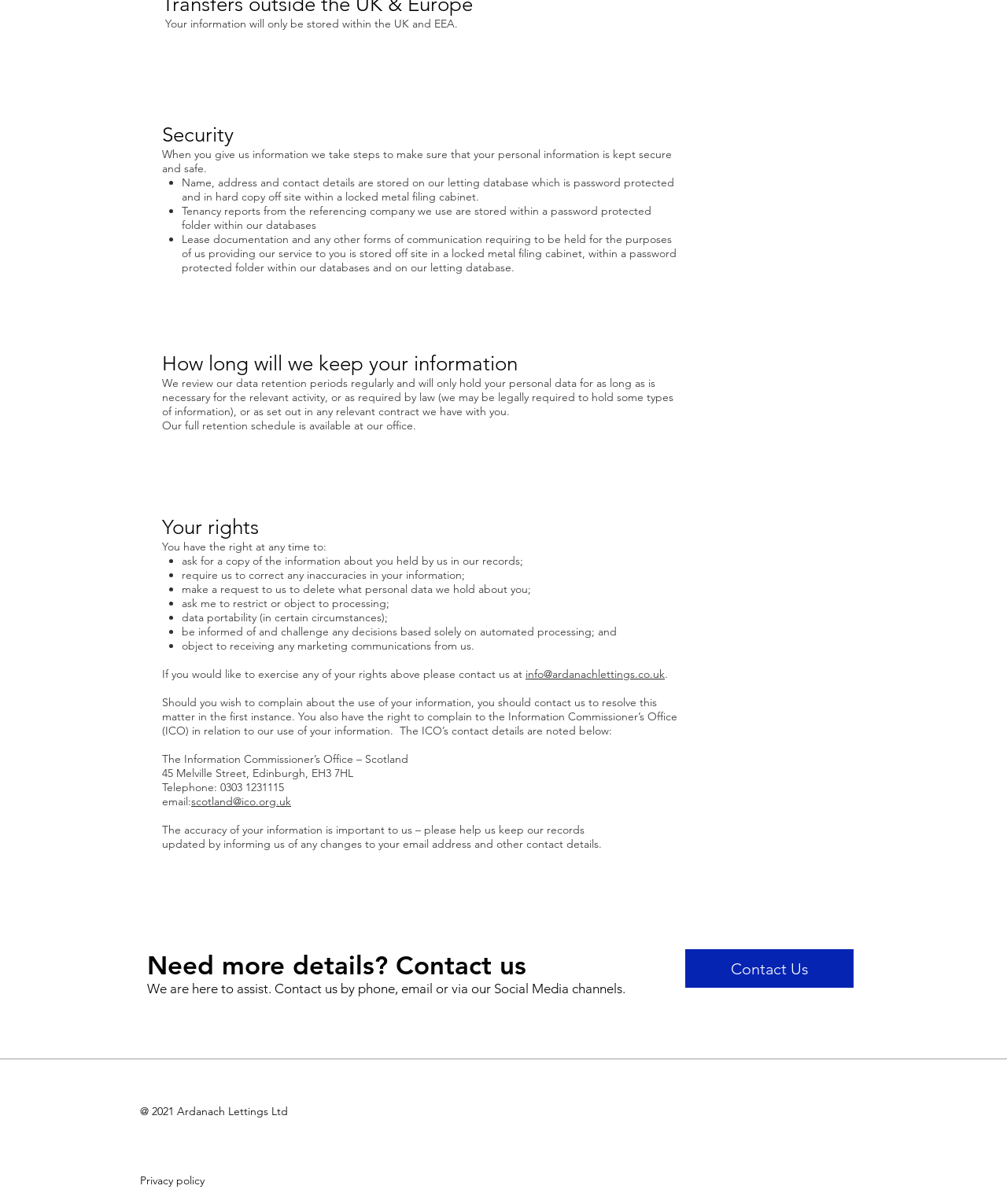Find the bounding box coordinates for the UI element that matches this description: "Privacy policy".

[0.139, 0.975, 0.203, 0.986]